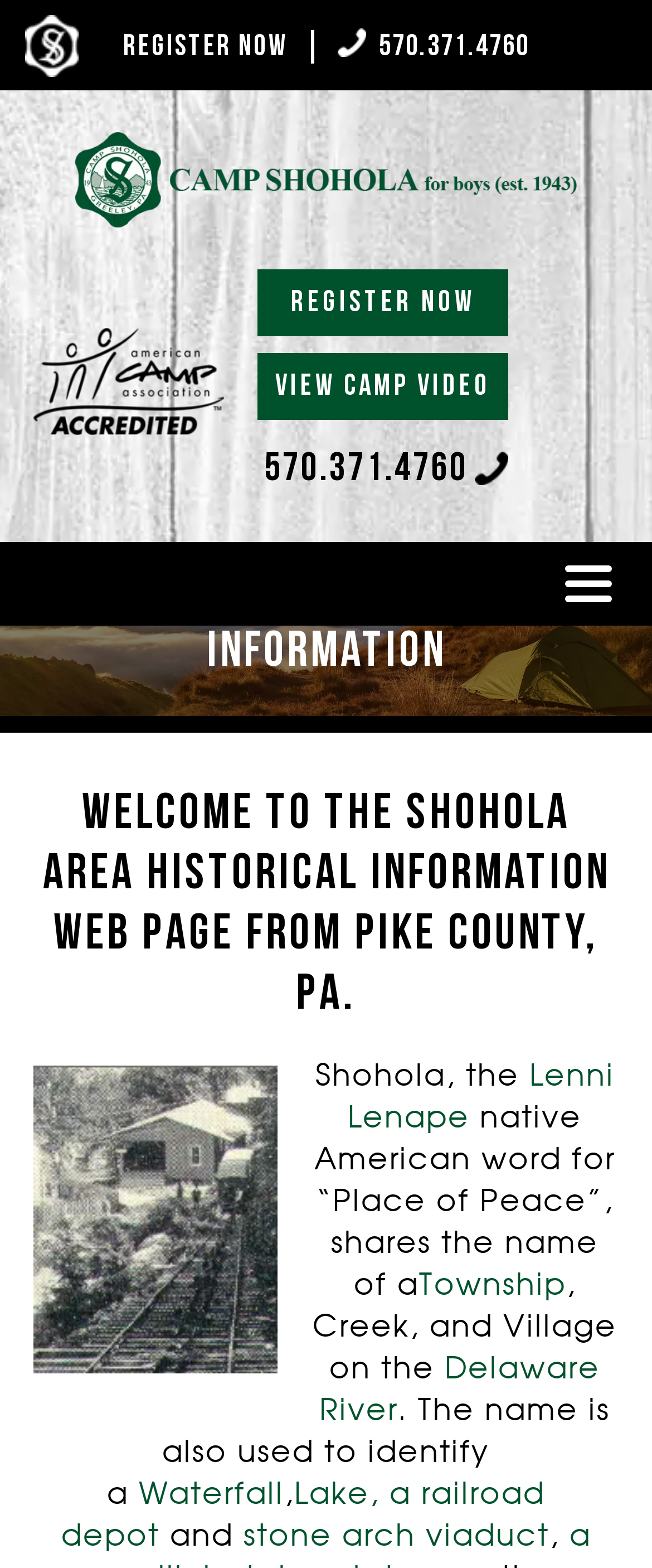Answer the following inquiry with a single word or phrase:
What is the phone number to contact?

570.371.4760